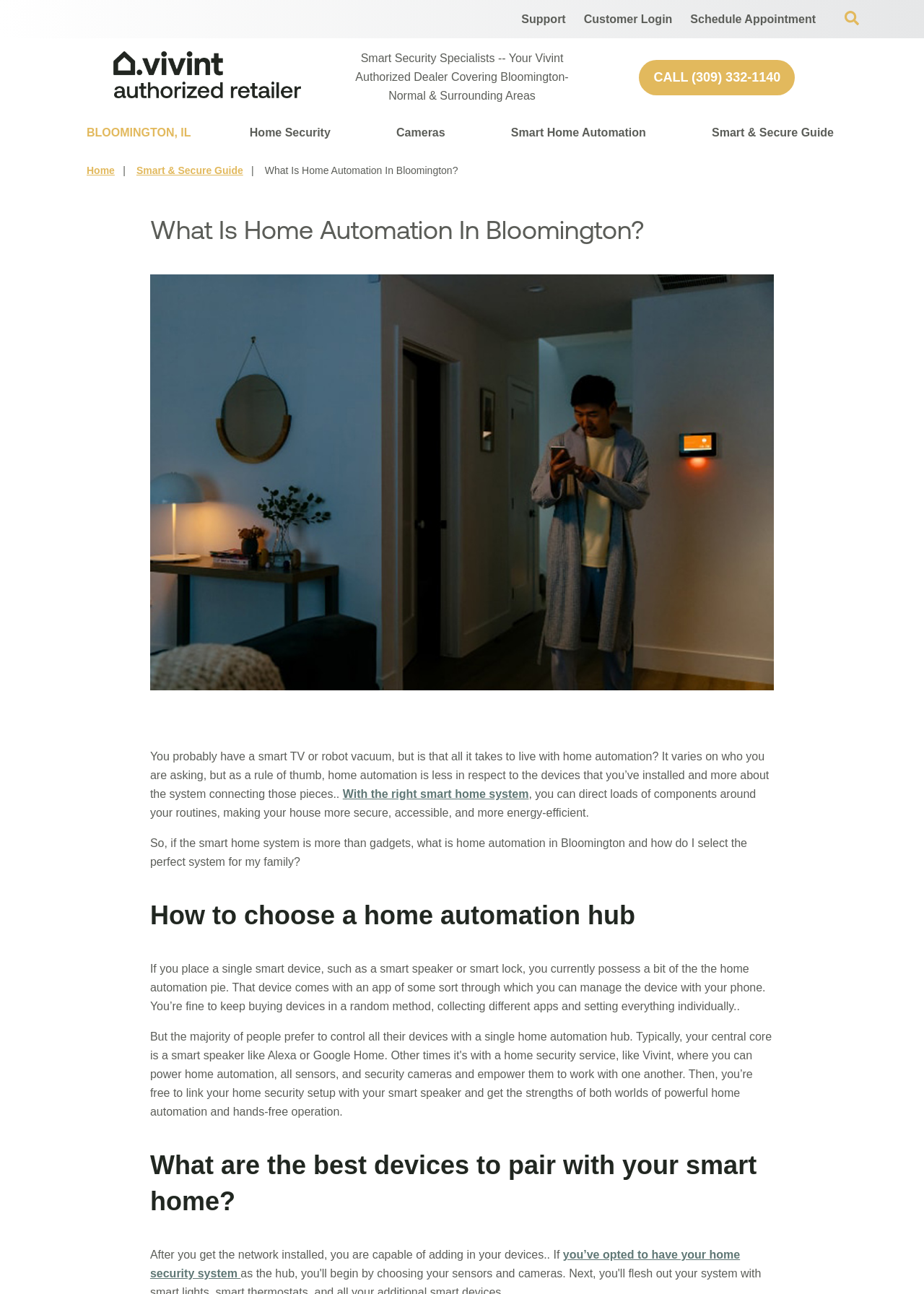Locate the bounding box coordinates of the element you need to click to accomplish the task described by this instruction: "Sign in to your account".

None